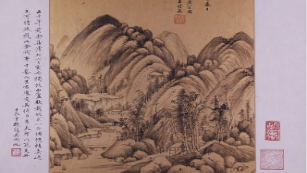Please answer the following question using a single word or phrase: 
What is the theme of the exhibition?

traditional Chinese landscapes